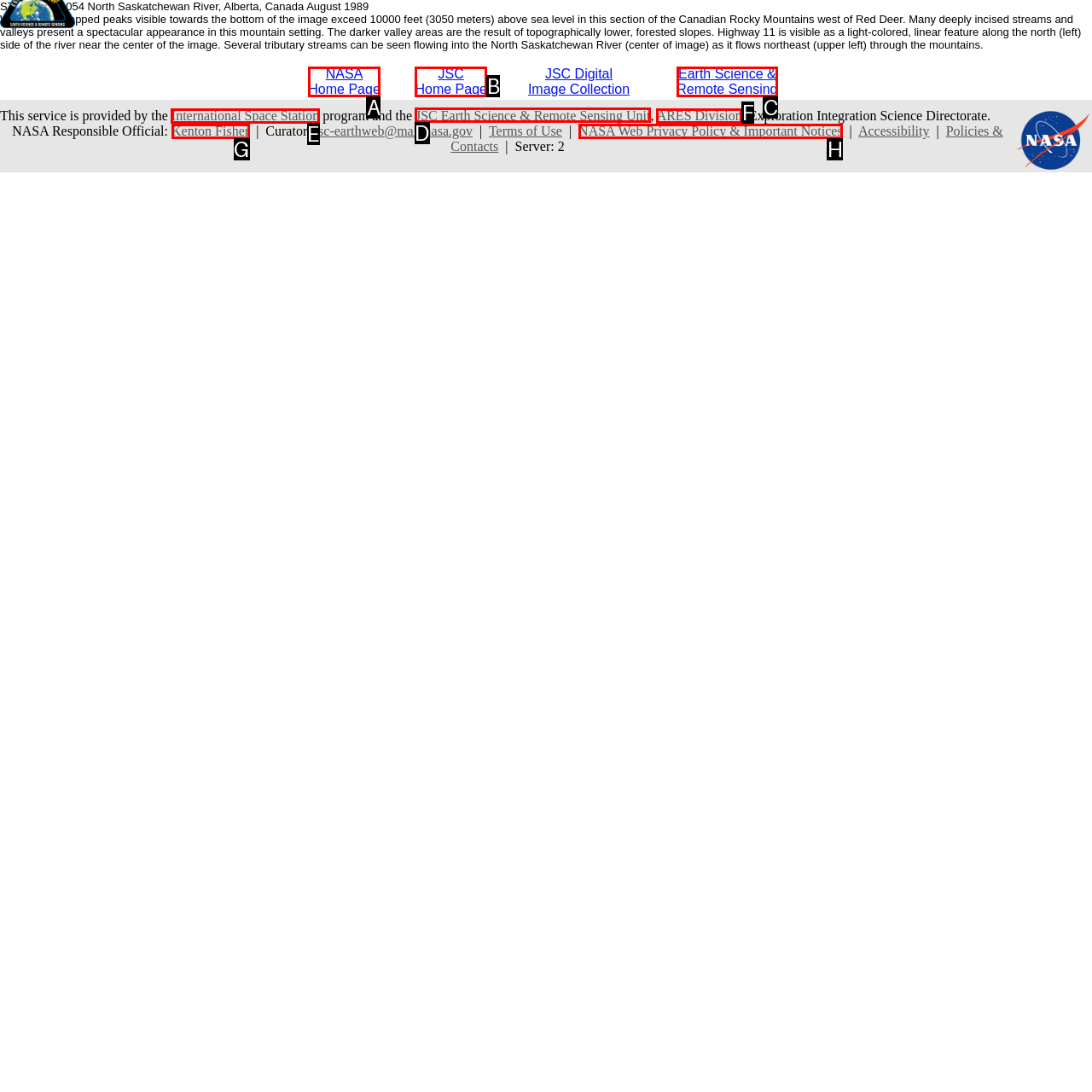Decide which letter you need to select to fulfill the task: View 'About Us'
Answer with the letter that matches the correct option directly.

None